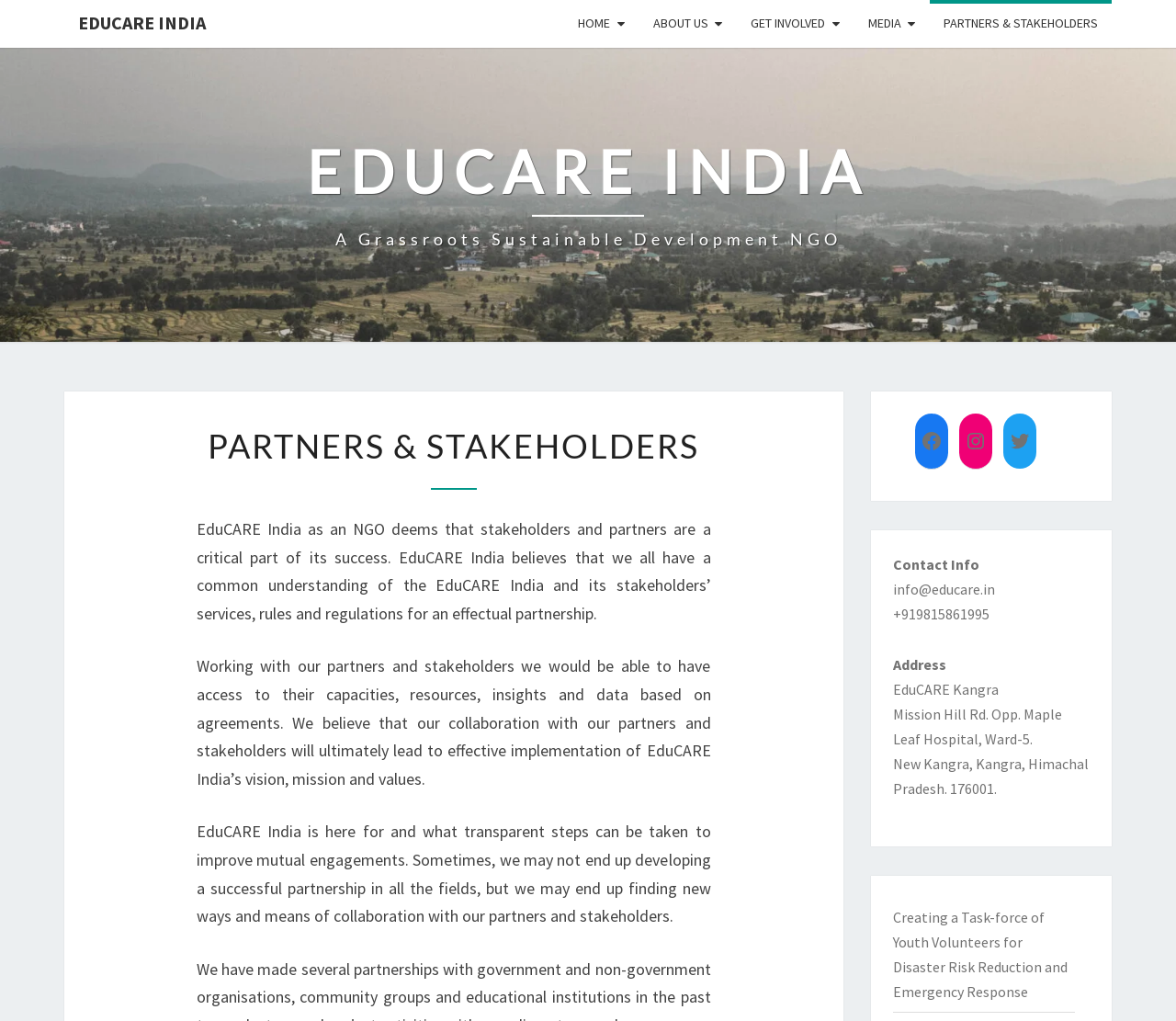Identify the bounding box coordinates of the clickable region to carry out the given instruction: "read about creating a task-force of youth volunteers".

[0.759, 0.889, 0.907, 0.98]